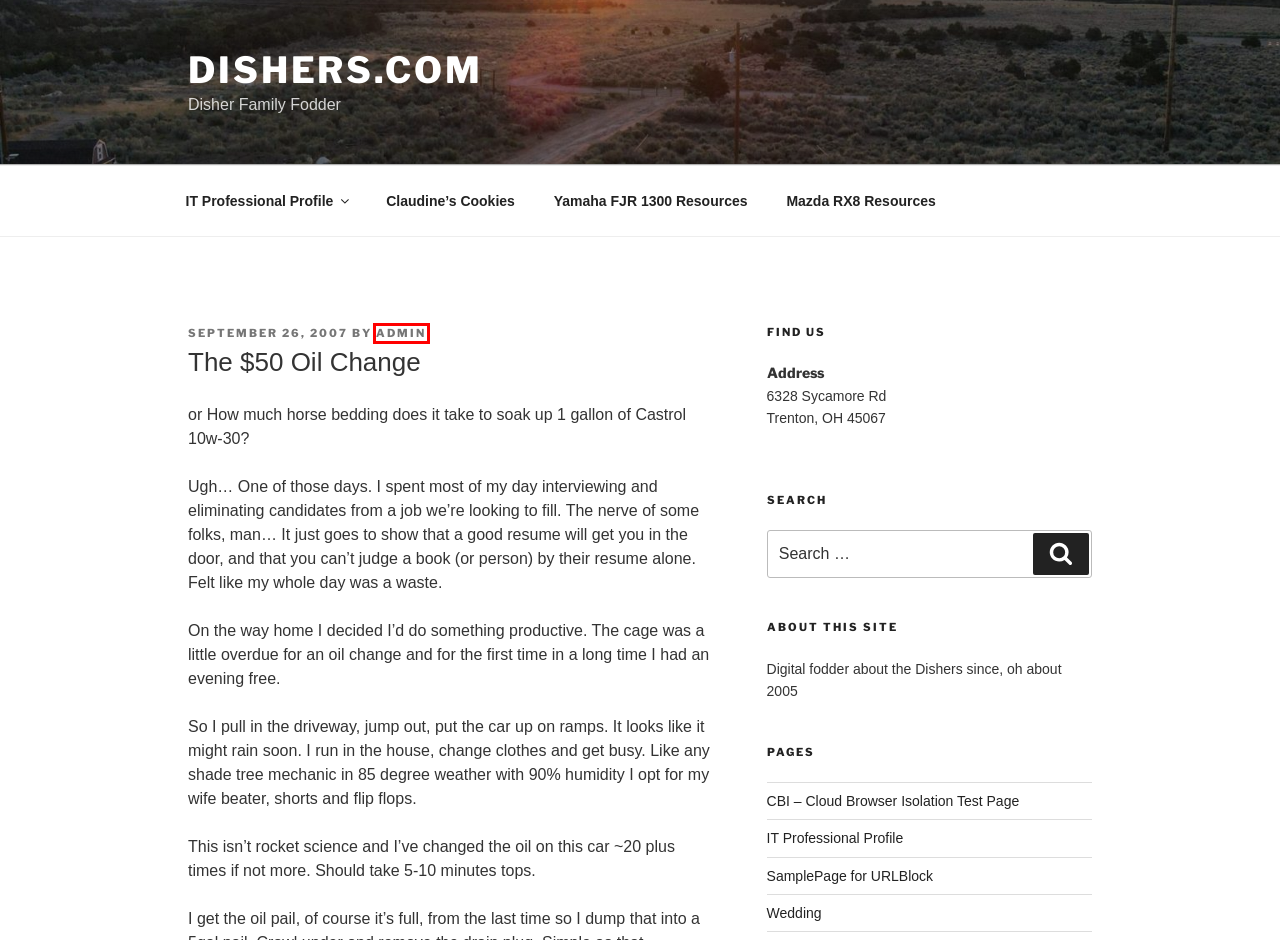After examining the screenshot of a webpage with a red bounding box, choose the most accurate webpage description that corresponds to the new page after clicking the element inside the red box. Here are the candidates:
A. CBI – Cloud Browser Isolation Test Page – Dishers.com
B. admin – Dishers.com
C. Dishers.com – Disher Family Fodder
D. Wedding – Dishers.com
E. Mazda RX8 Resources – Dishers.com
F. Yamaha FJR 1300 Resources – Dishers.com
G. Claudine’s Cookies – Dishers.com
H. IT Professional Profile – Dishers.com

B